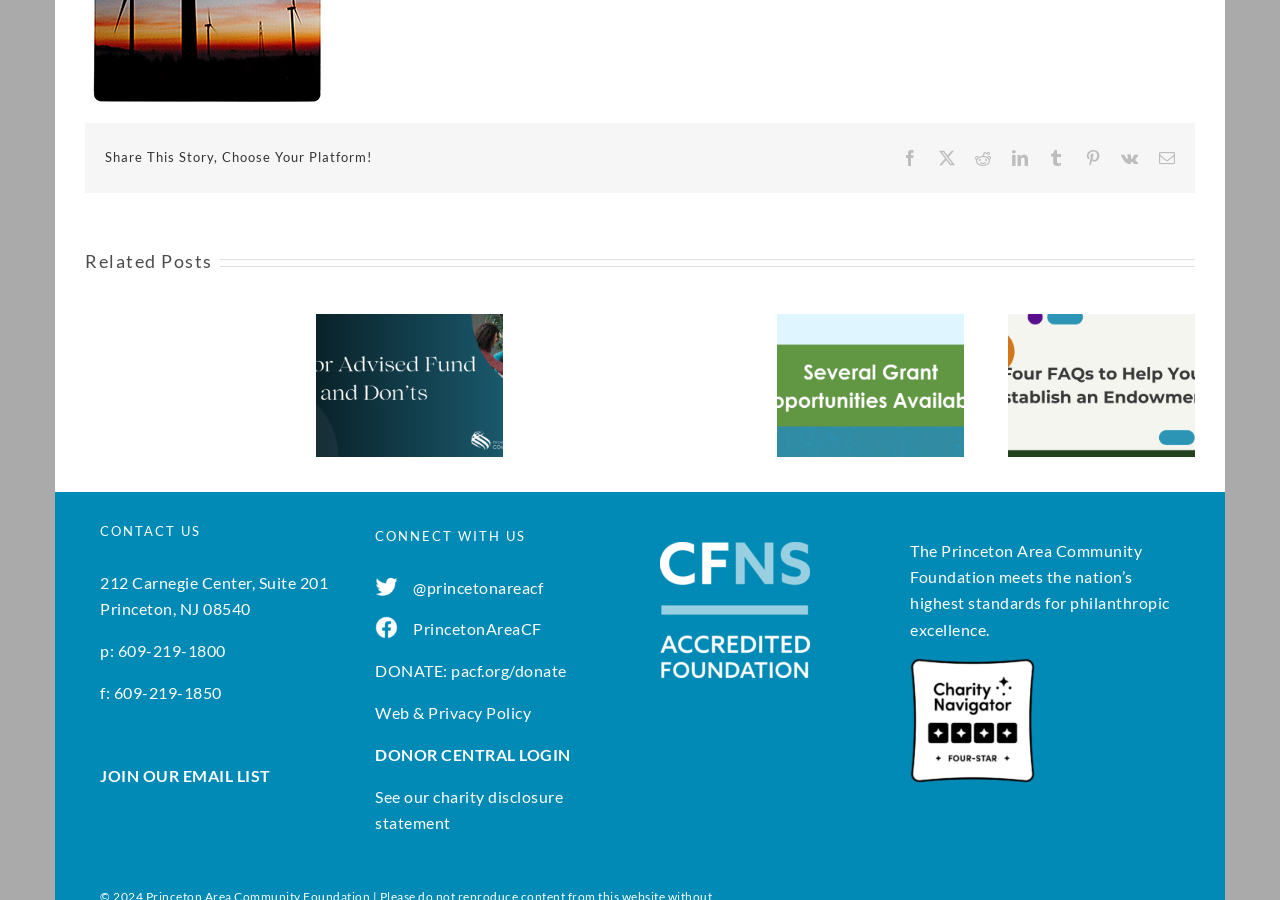Based on the element description: "DONOR CENTRAL LOGIN", identify the bounding box coordinates for this UI element. The coordinates must be four float numbers between 0 and 1, listed as [left, top, right, bottom].

[0.293, 0.829, 0.446, 0.849]